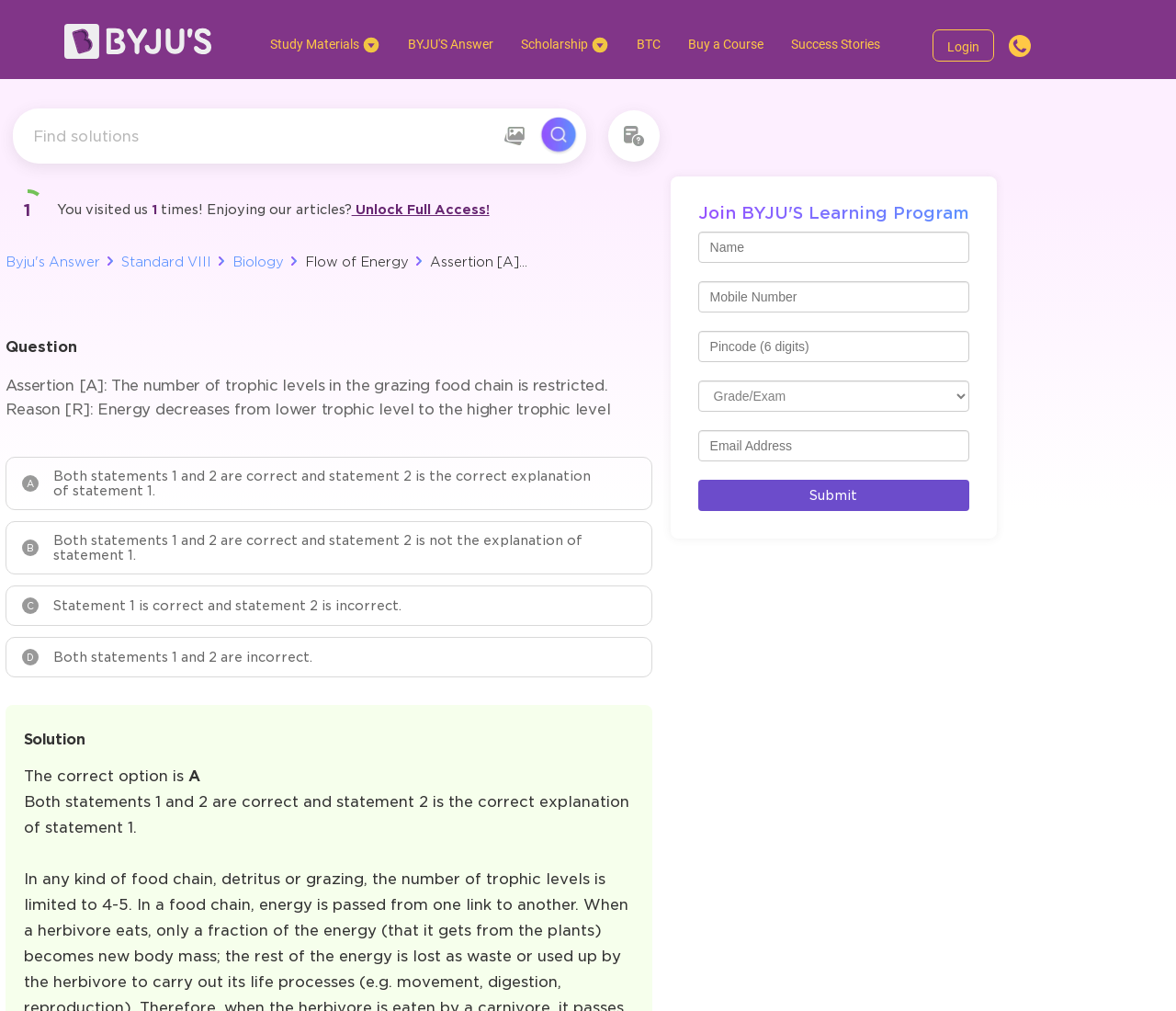What is the format of the 'Pincode' textbox?
Refer to the image and answer the question using a single word or phrase.

6 digits